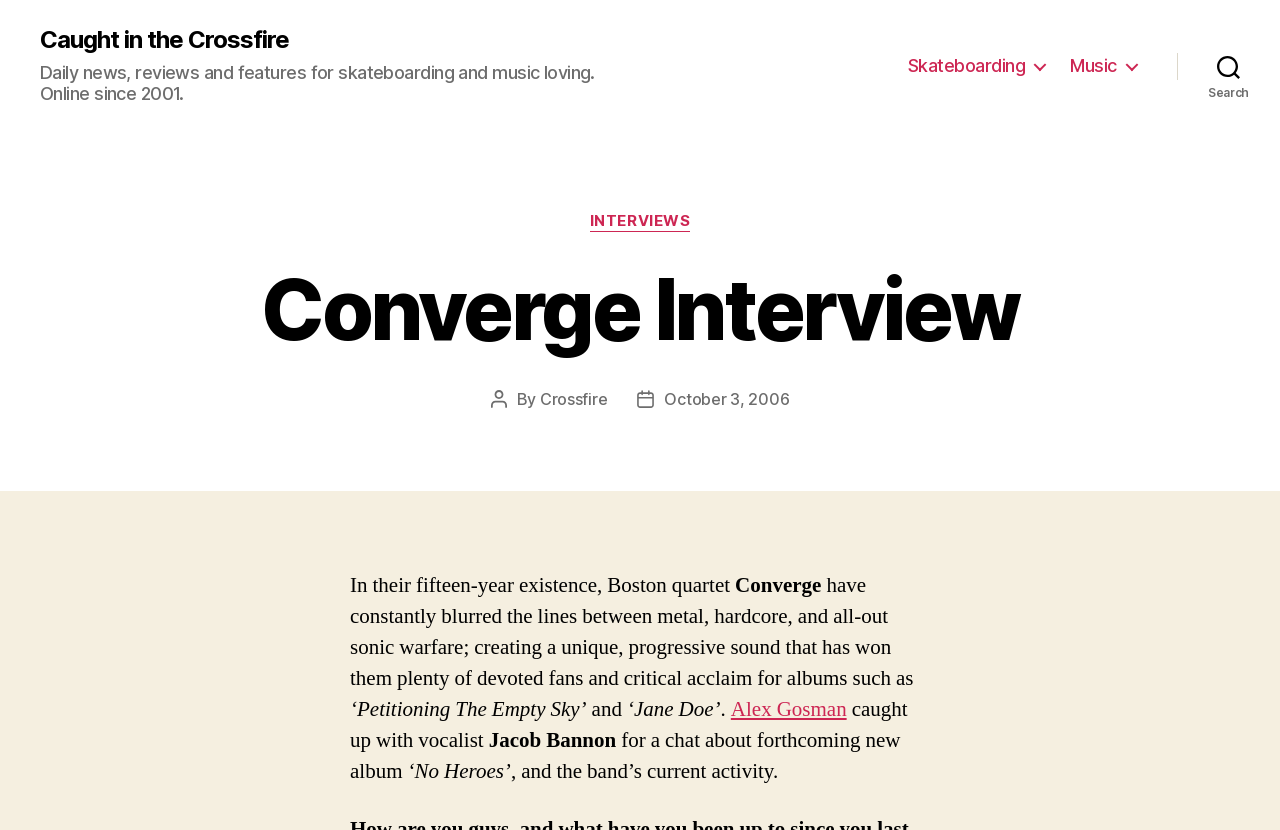What is the title of the forthcoming new album of Converge?
Answer the question with a single word or phrase by looking at the picture.

No Heroes